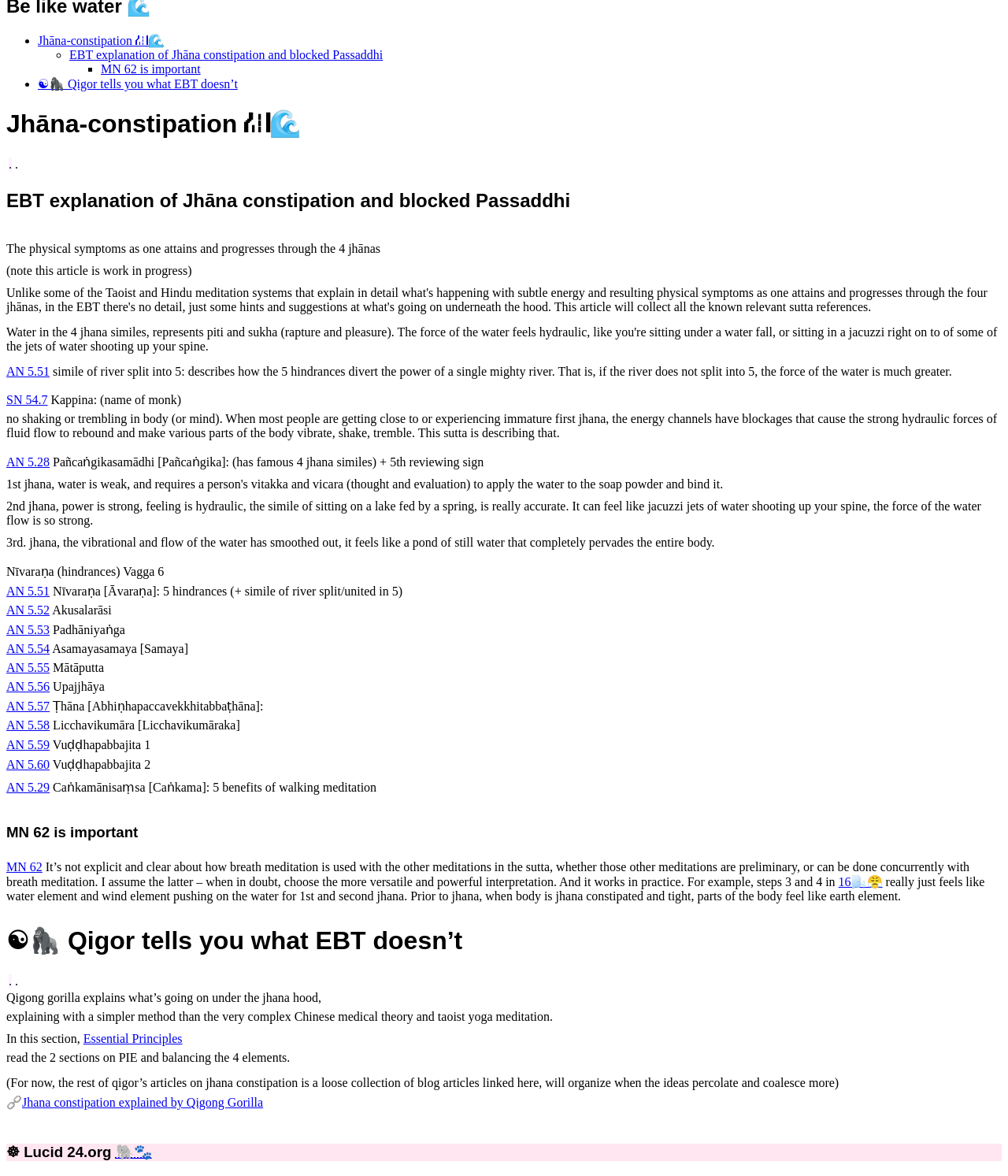Identify the bounding box of the UI element described as follows: "AN 5.58". Provide the coordinates as four float numbers in the range of 0 to 1 [left, top, right, bottom].

[0.006, 0.611, 0.049, 0.622]